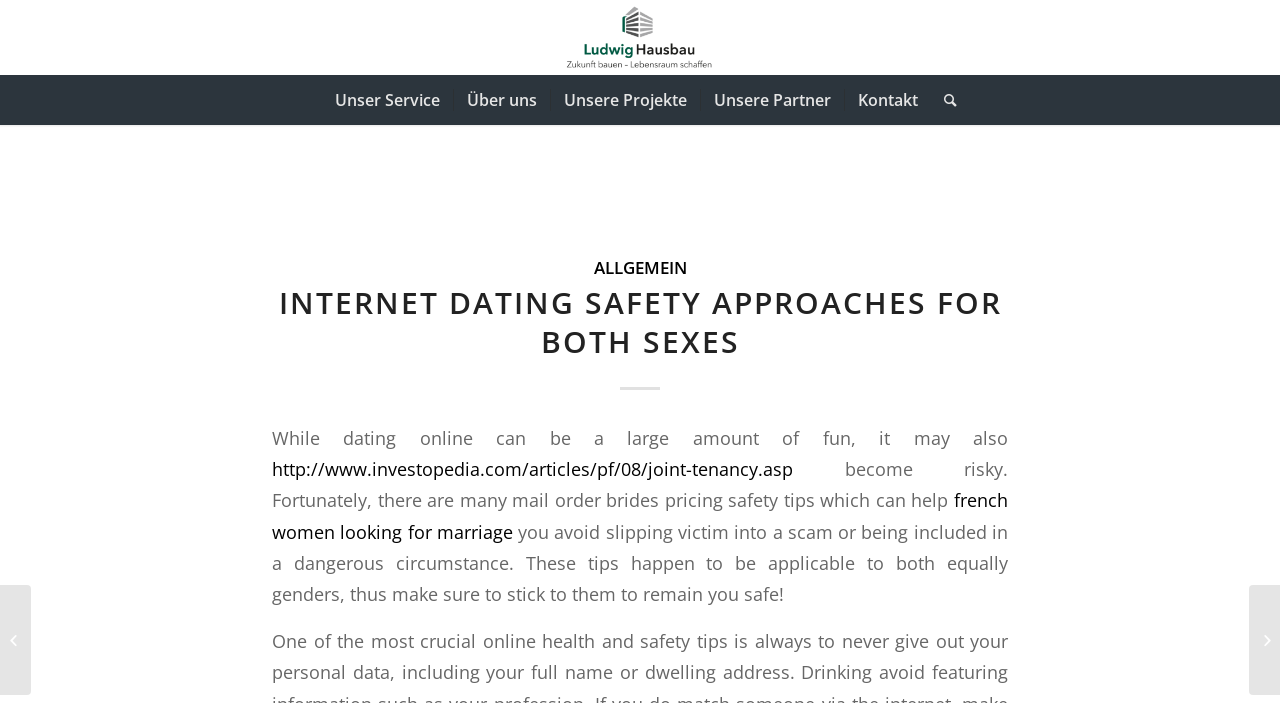Identify the bounding box coordinates of the region that needs to be clicked to carry out this instruction: "Explore french women looking for marriage". Provide these coordinates as four float numbers ranging from 0 to 1, i.e., [left, top, right, bottom].

[0.212, 0.693, 0.788, 0.773]